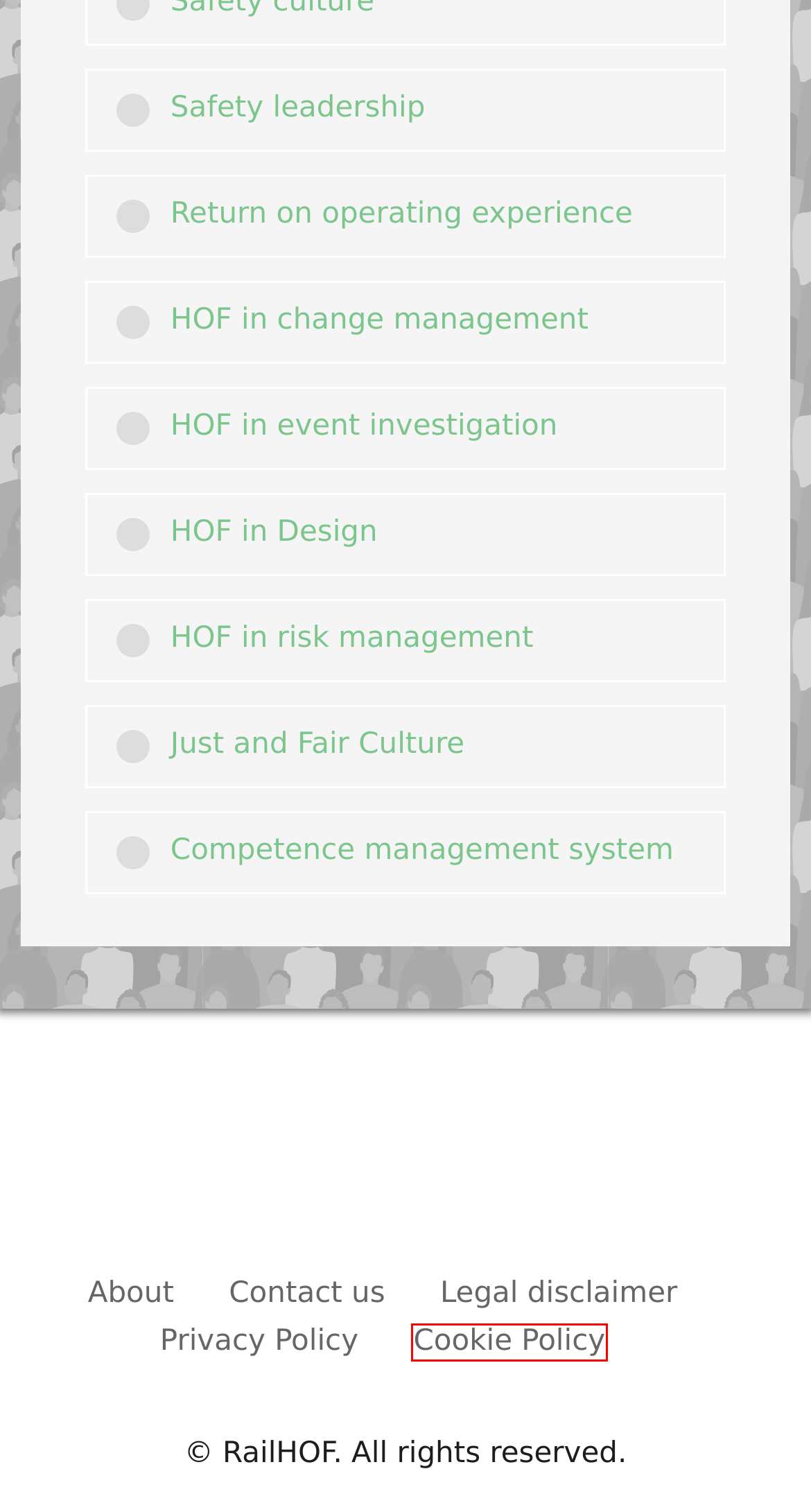You are given a screenshot depicting a webpage with a red bounding box around a UI element. Select the description that best corresponds to the new webpage after clicking the selected element. Here are the choices:
A. Return on operating experience Archives - RailHOF
B. HOF in risk management Archives - RailHOF
C. HOF in Design Archives - RailHOF
D. Privacy Policy - RailHOF
E. Safety leadership Archives - RailHOF
F. Cookie Policy - RailHOF
G. Legal disclaimer - RailHOF
H. HOF in change management Archives - RailHOF

F